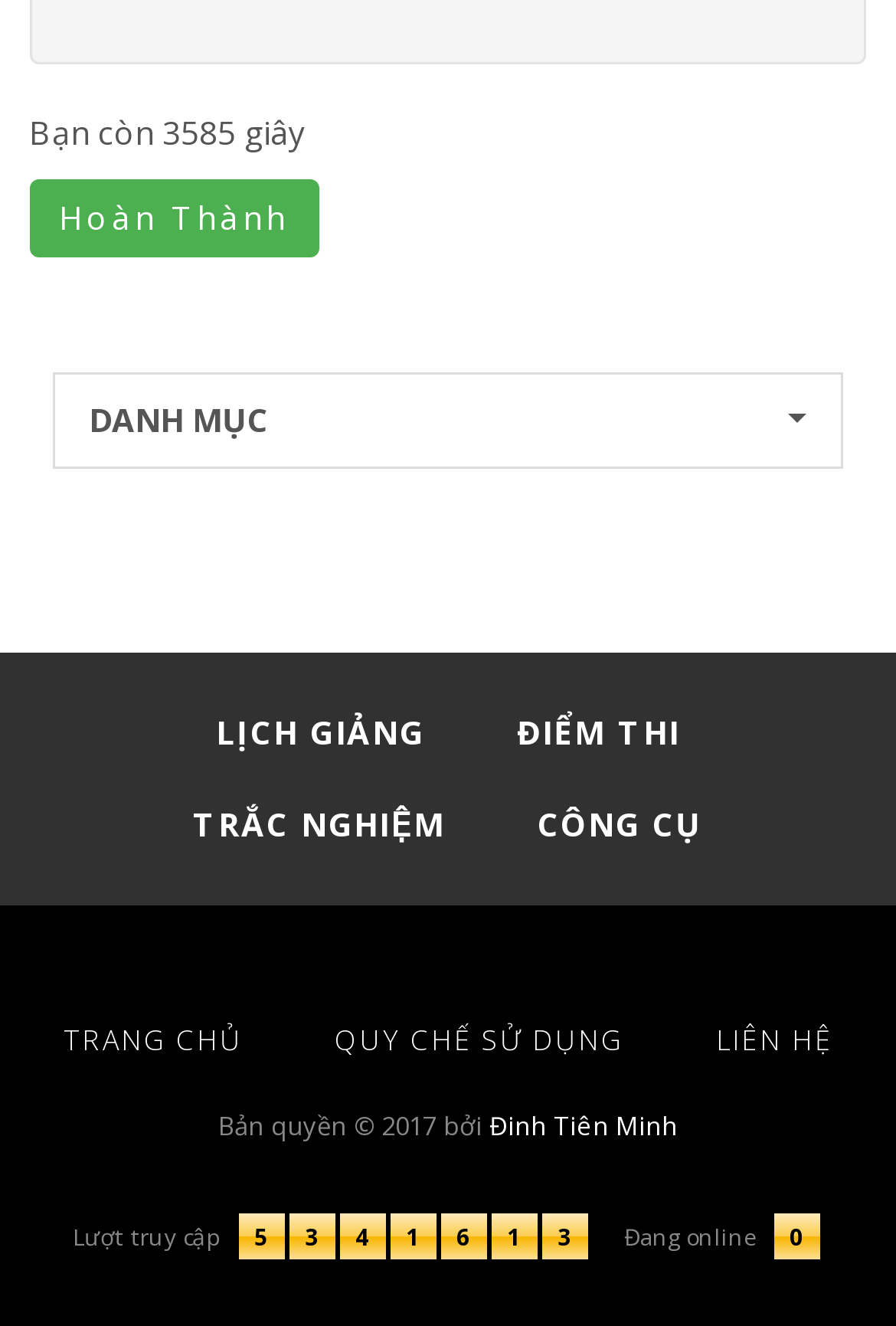Find the bounding box coordinates for the UI element that matches this description: "Kevin Simpson".

None